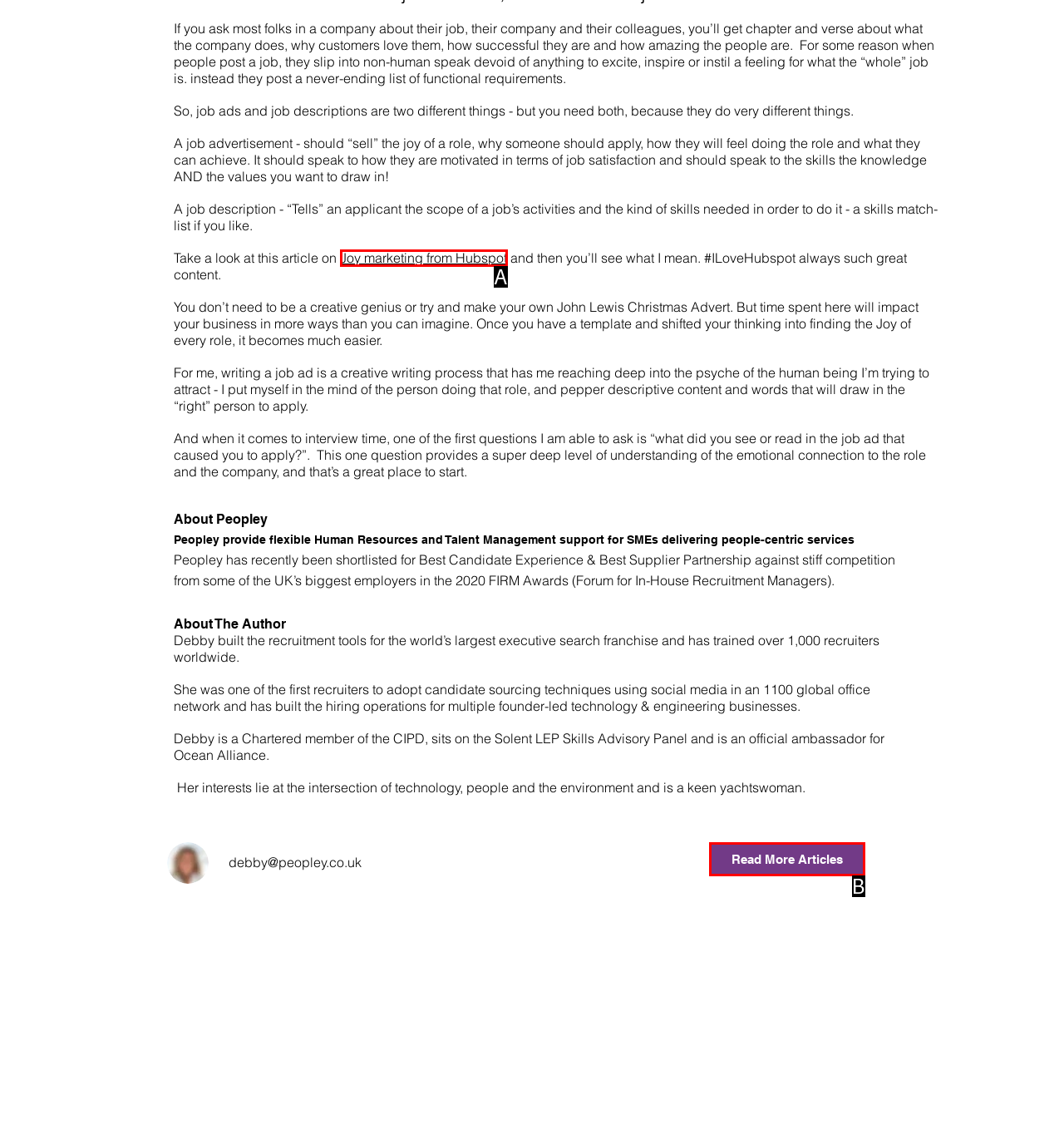Select the HTML element that corresponds to the description: Read More Articles. Reply with the letter of the correct option.

B